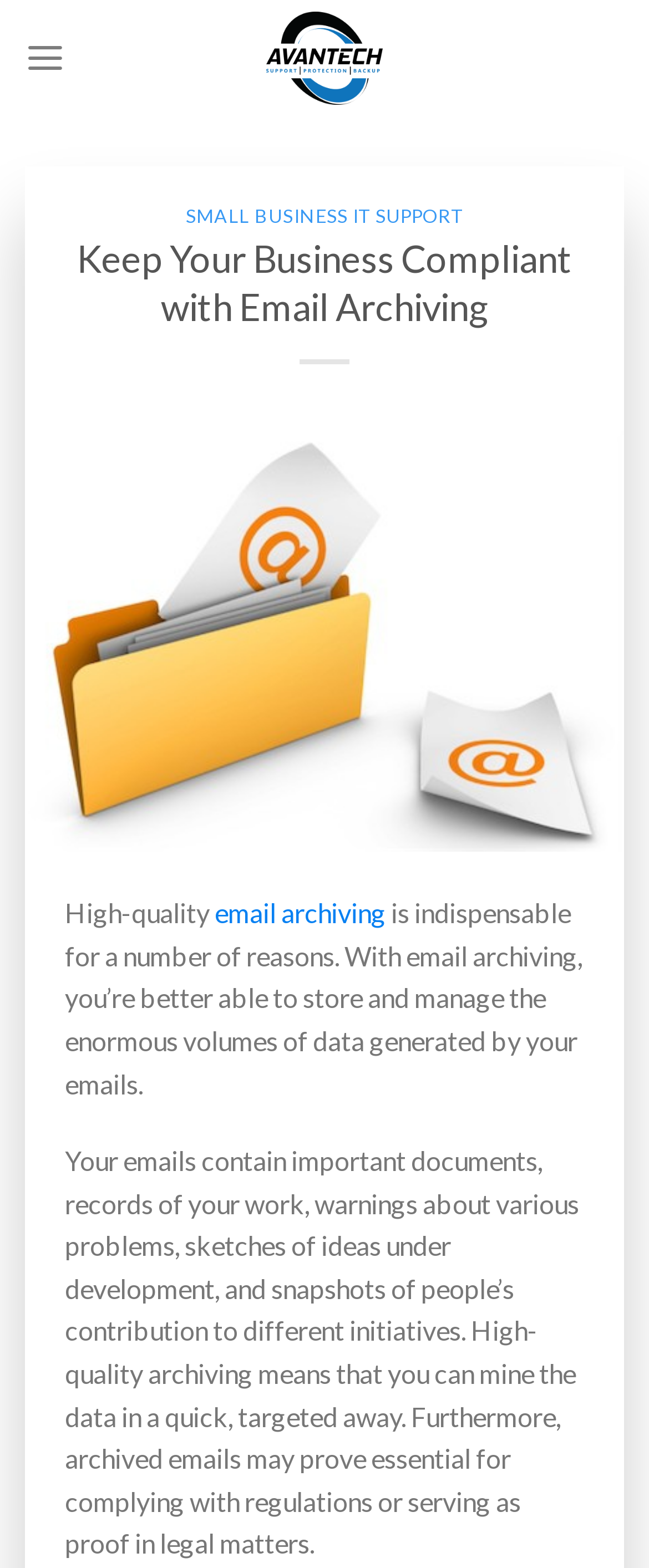Using the description: "open menu", determine the UI element's bounding box coordinates. Ensure the coordinates are in the format of four float numbers between 0 and 1, i.e., [left, top, right, bottom].

None